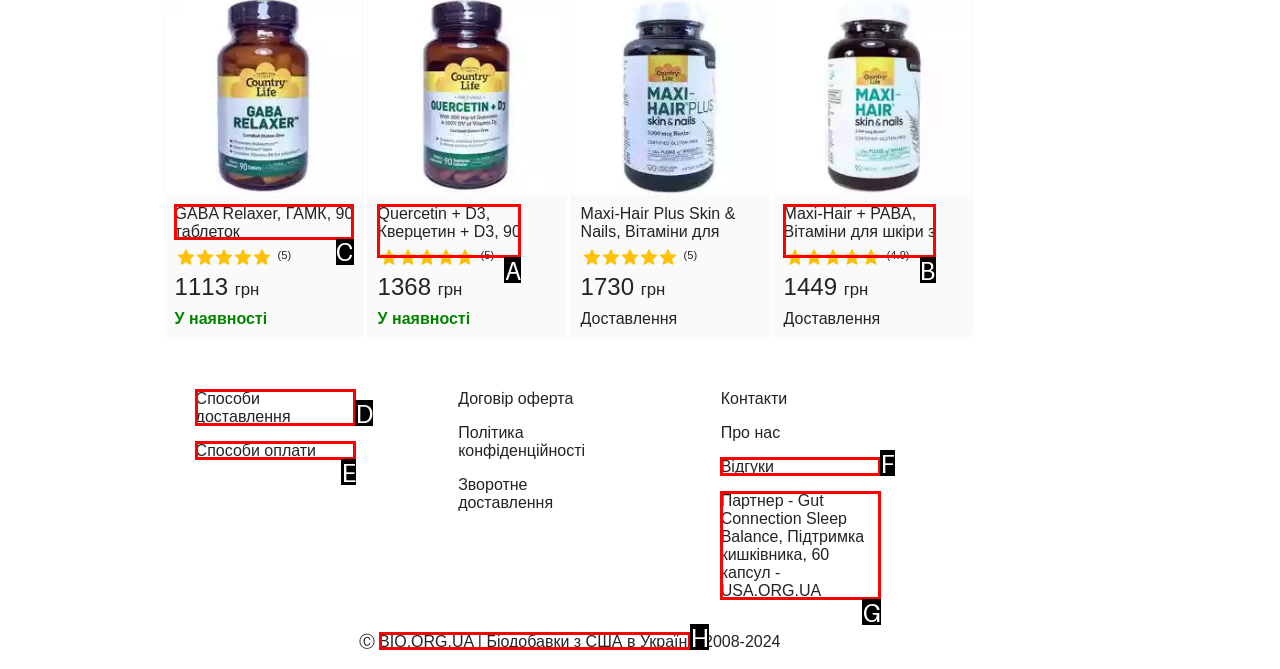Indicate which red-bounded element should be clicked to perform the task: View product details of GABA Relaxer Answer with the letter of the correct option.

C